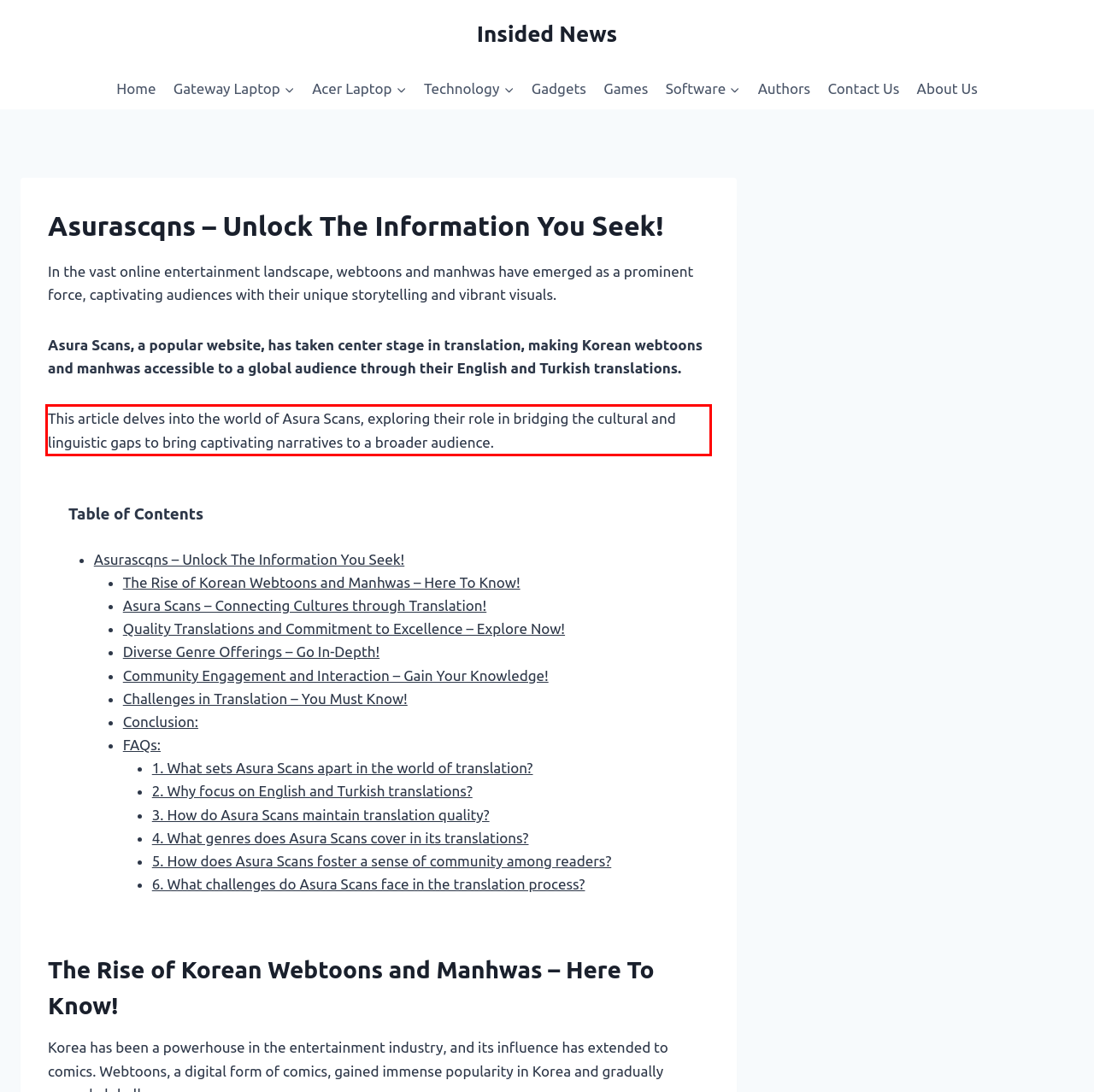Please examine the webpage screenshot and extract the text within the red bounding box using OCR.

This article delves into the world of Asura Scans, exploring their role in bridging the cultural and linguistic gaps to bring captivating narratives to a broader audience.